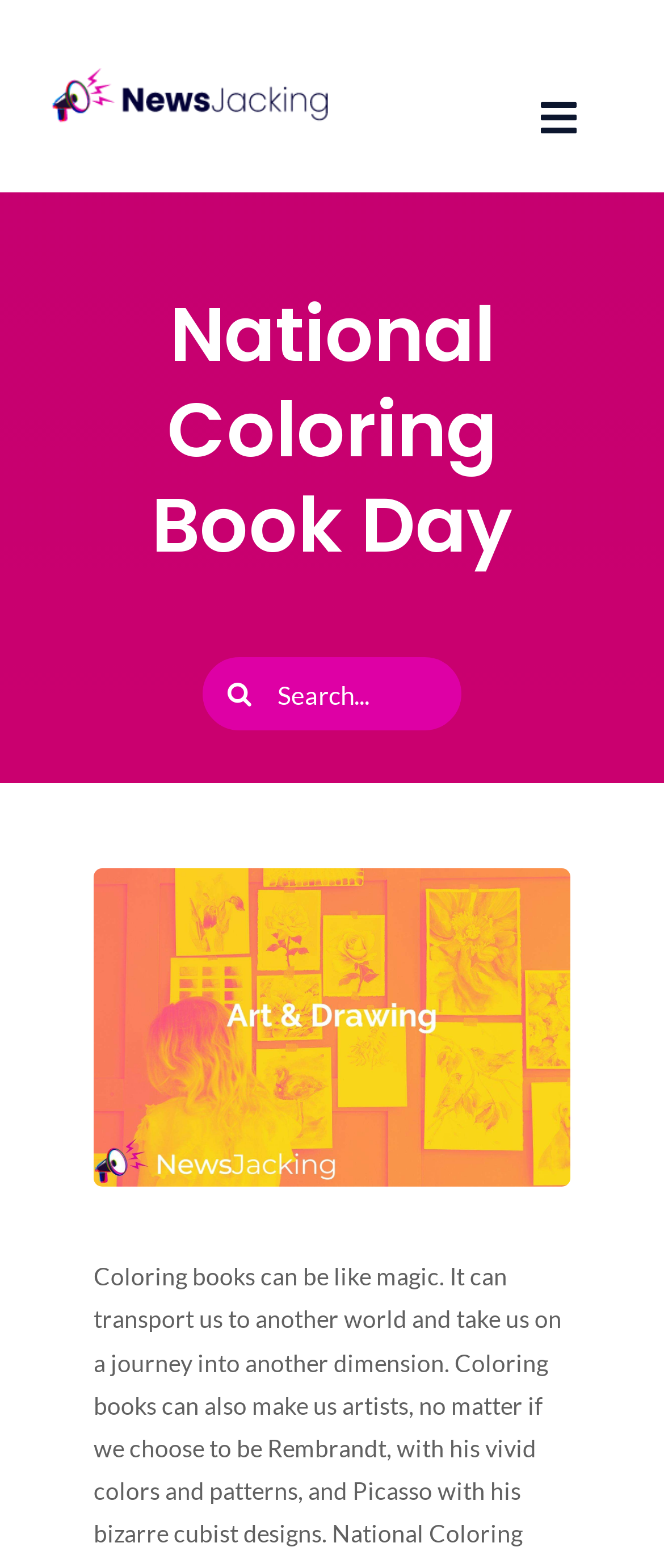Respond concisely with one word or phrase to the following query:
How many levels of navigation are there?

2